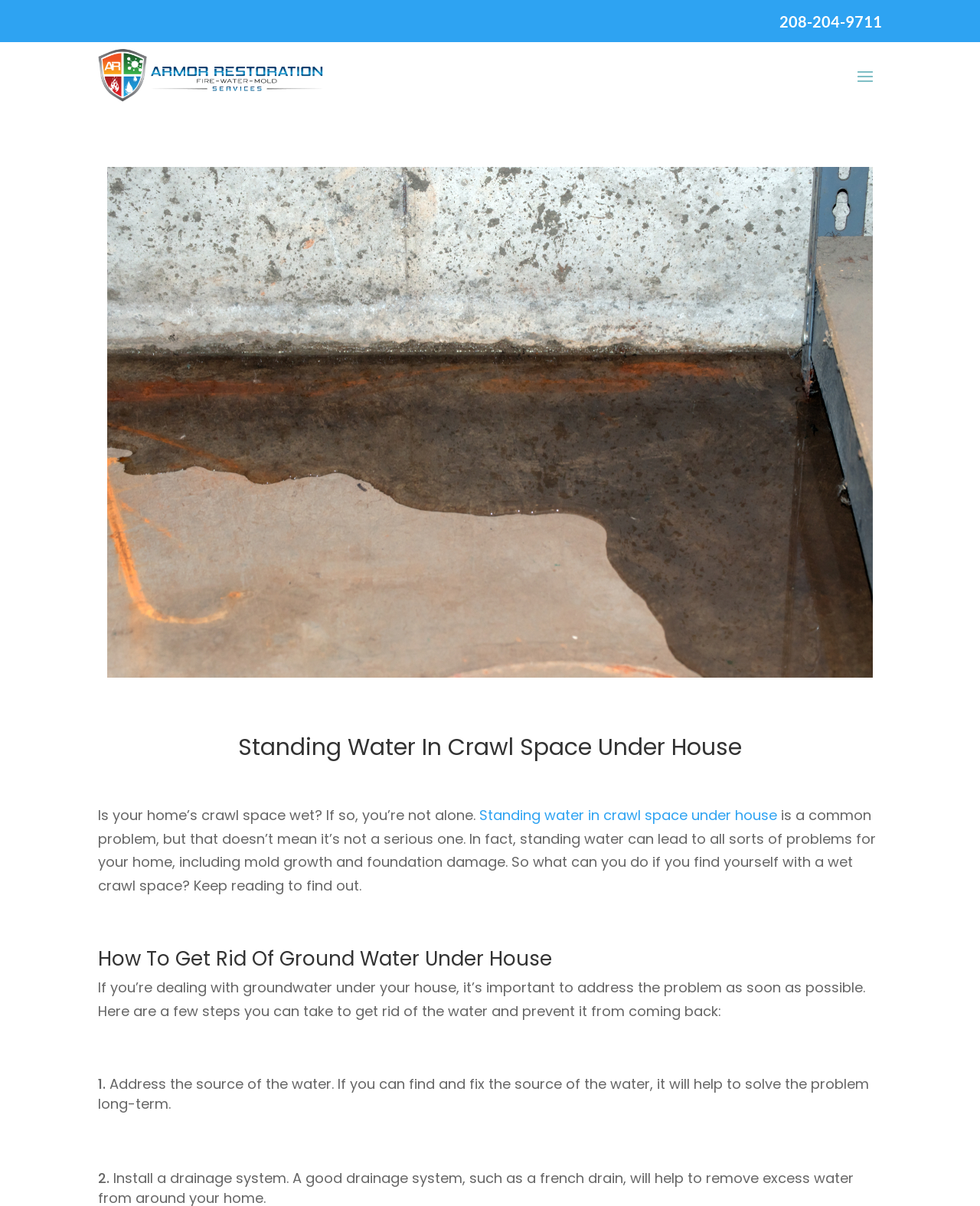Provide the bounding box coordinates, formatted as (top-left x, top-left y, bottom-right x, bottom-right y), with all values being floating point numbers between 0 and 1. Identify the bounding box of the UI element that matches the description: 208-204-9711

[0.795, 0.01, 0.9, 0.025]